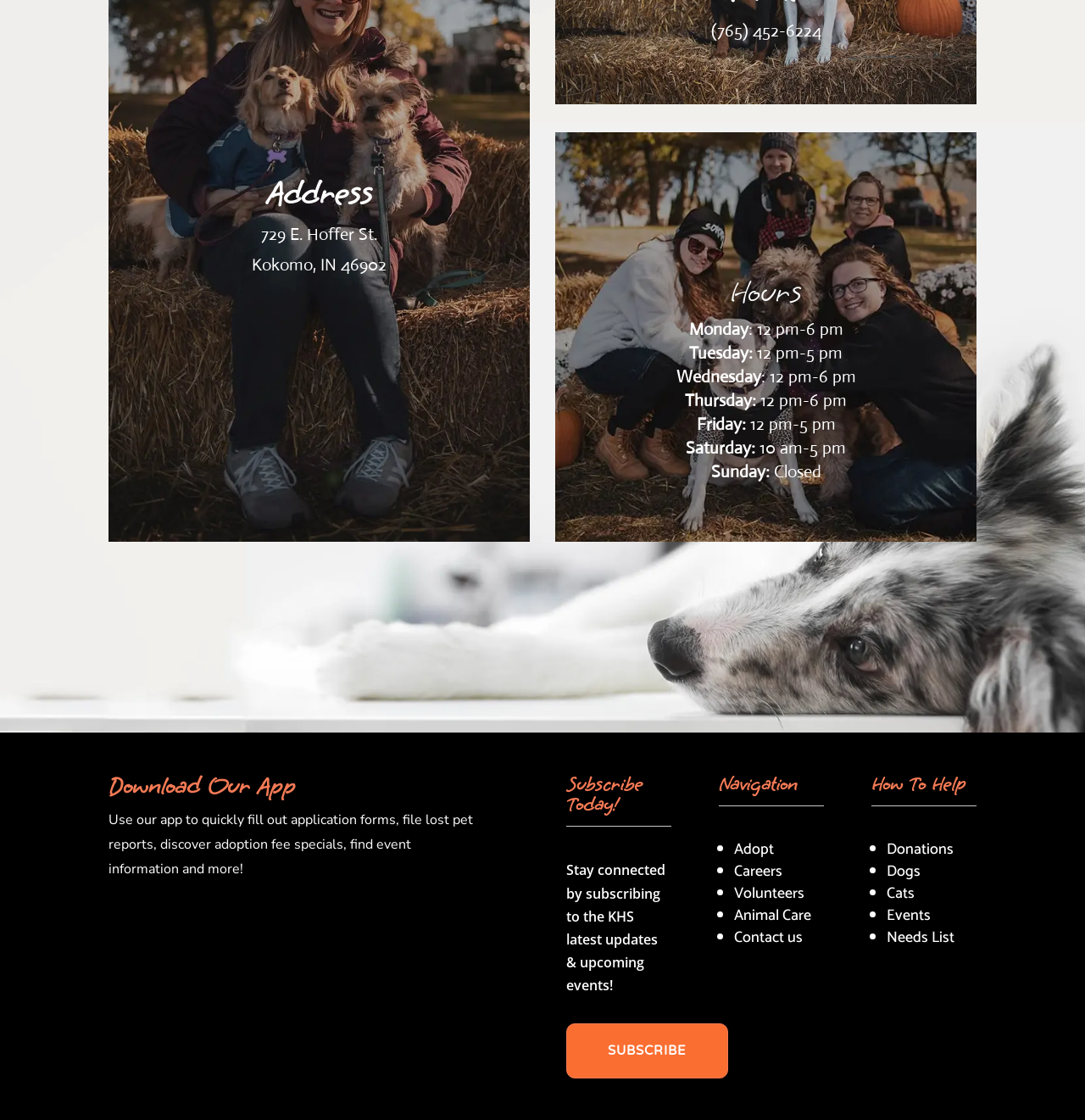What is the phone number of the Kokomo Humane Society?
Based on the screenshot, answer the question with a single word or phrase.

(765) 452-6224